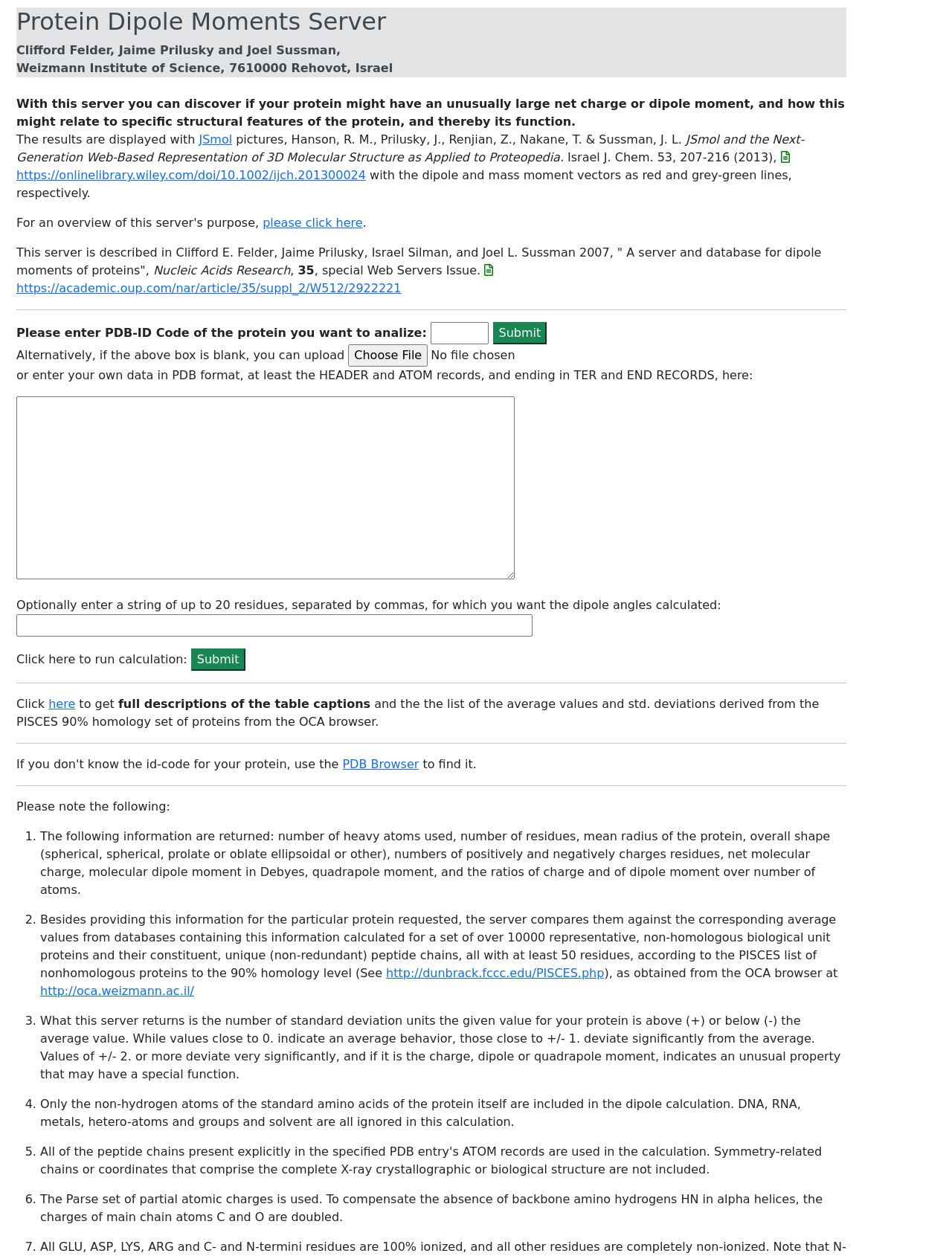Please find the bounding box coordinates of the section that needs to be clicked to achieve this instruction: "Click Submit".

[0.518, 0.256, 0.574, 0.274]